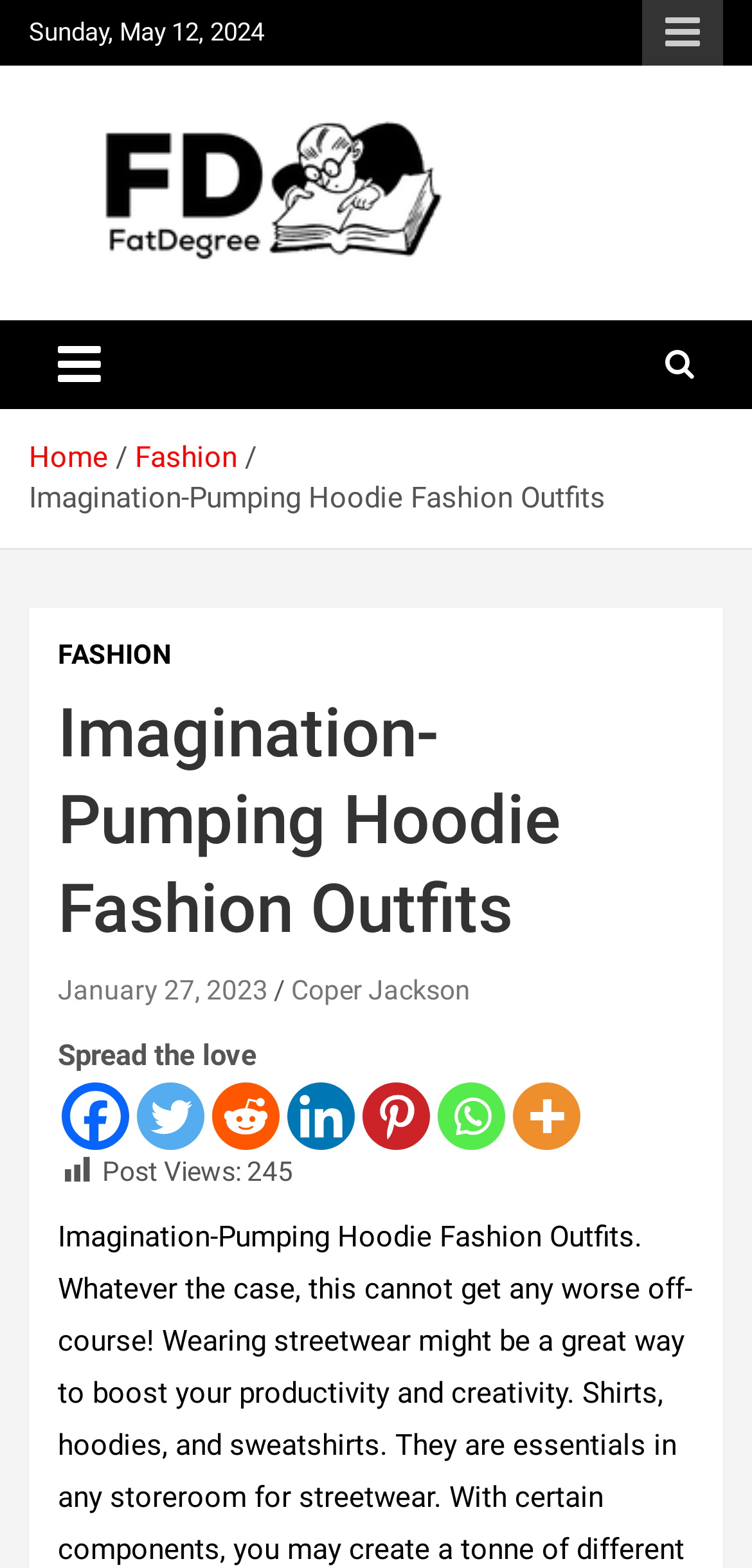Please extract the webpage's main title and generate its text content.

Imagination-Pumping Hoodie Fashion Outfits